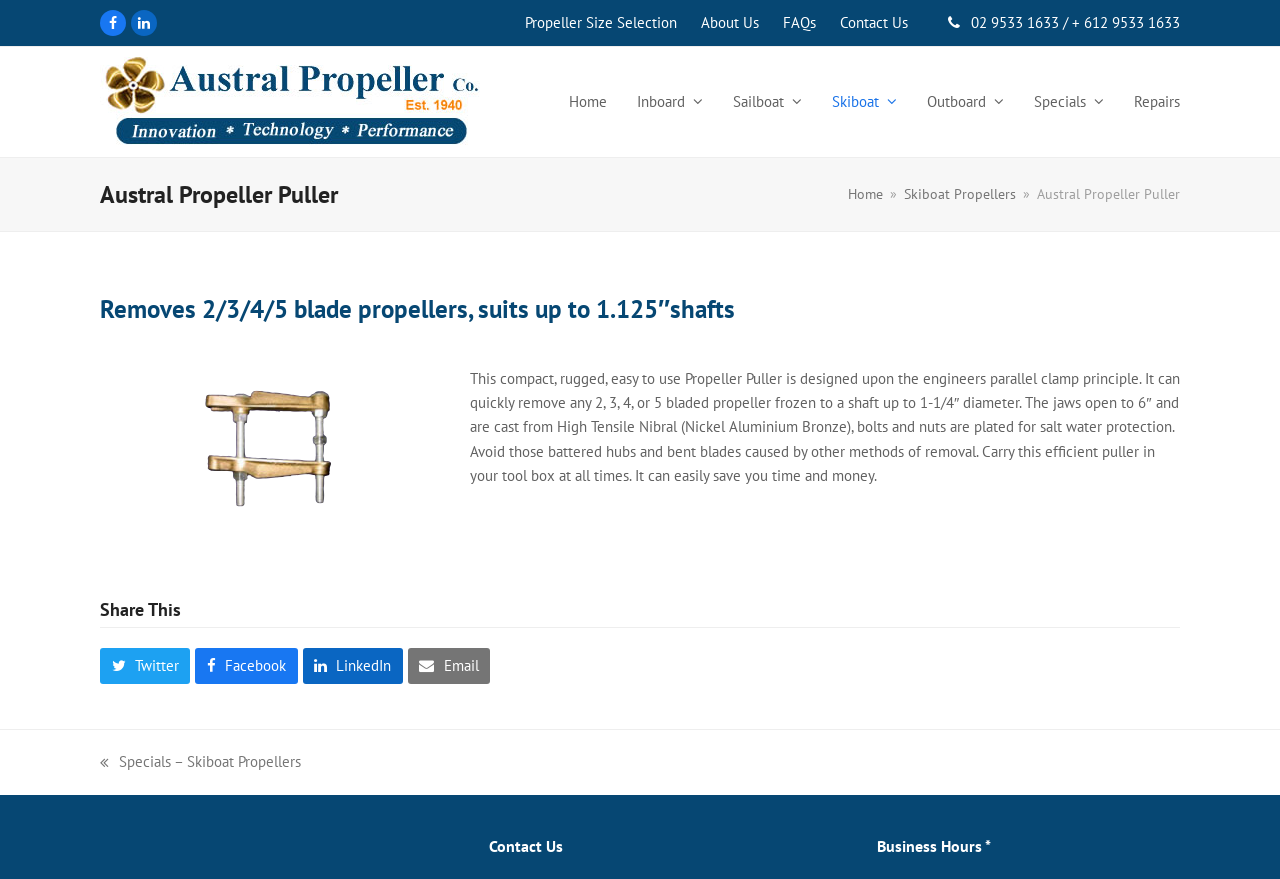Please provide a brief answer to the question using only one word or phrase: 
What is the maximum diameter of the shaft it can handle?

1-1/4″